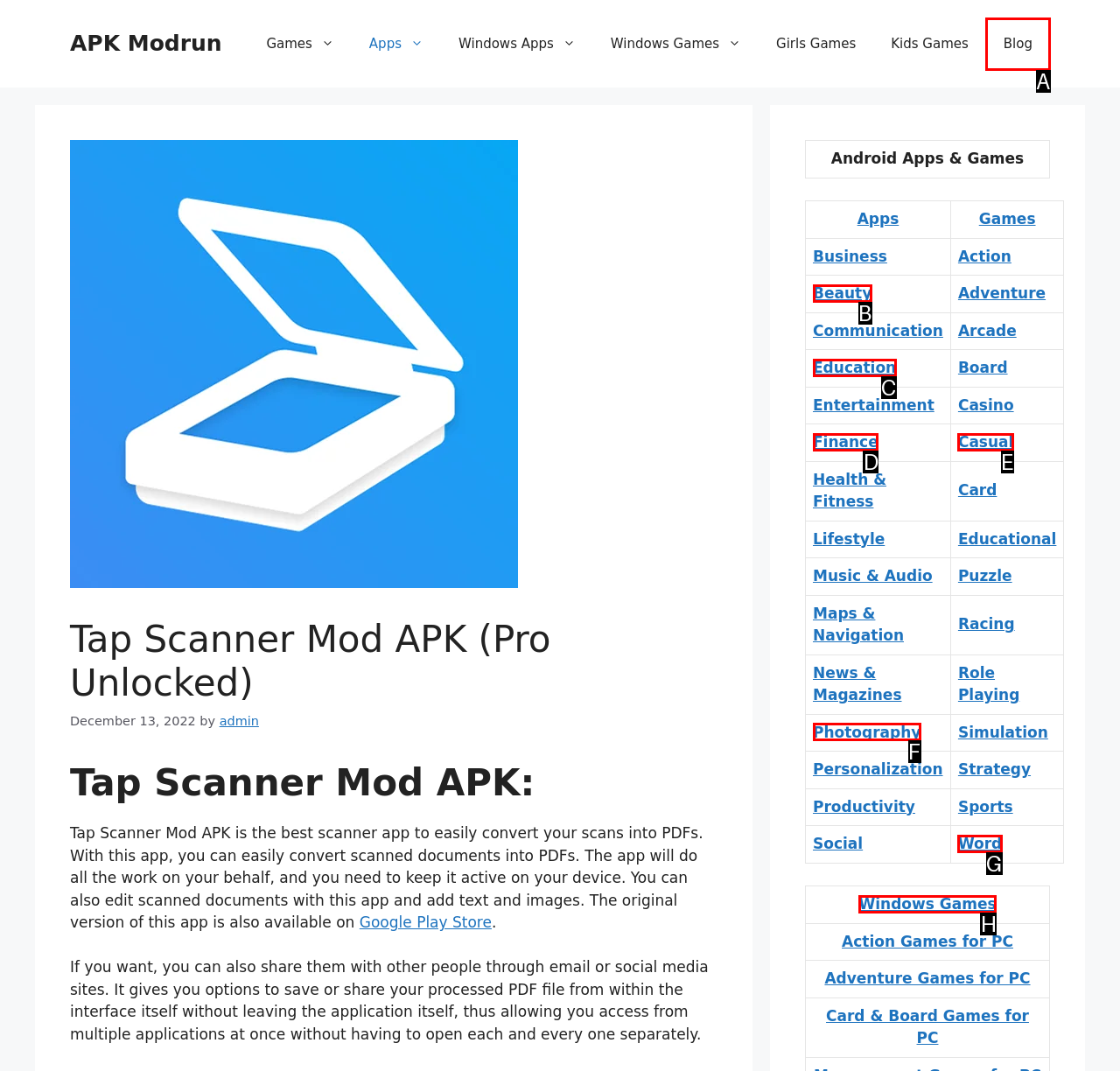Given the description: Casual
Identify the letter of the matching UI element from the options.

E